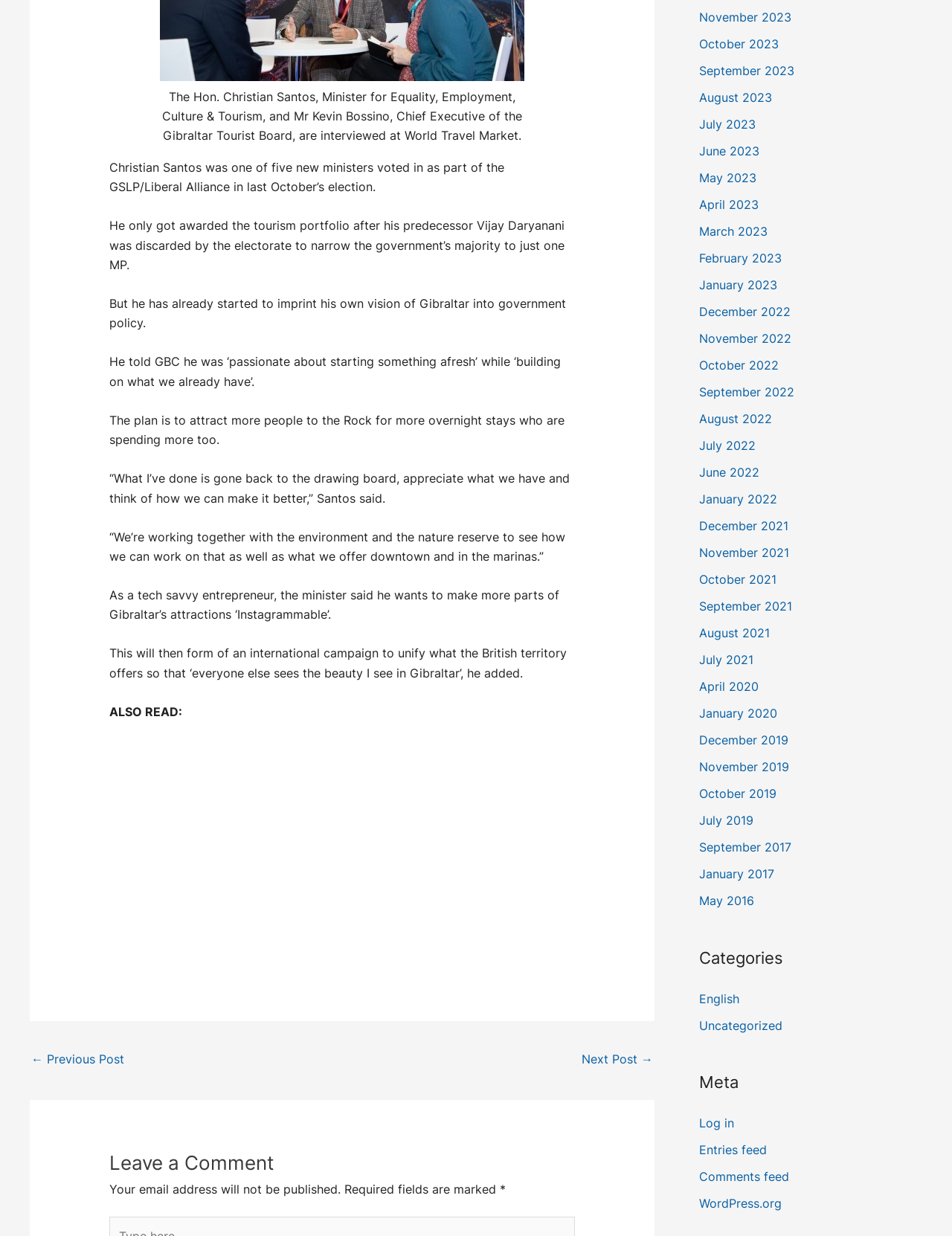Please identify the bounding box coordinates of the element's region that I should click in order to complete the following instruction: "Subscribe to the Olive Press". The bounding box coordinates consist of four float numbers between 0 and 1, i.e., [left, top, right, bottom].

[0.115, 0.68, 0.604, 0.692]